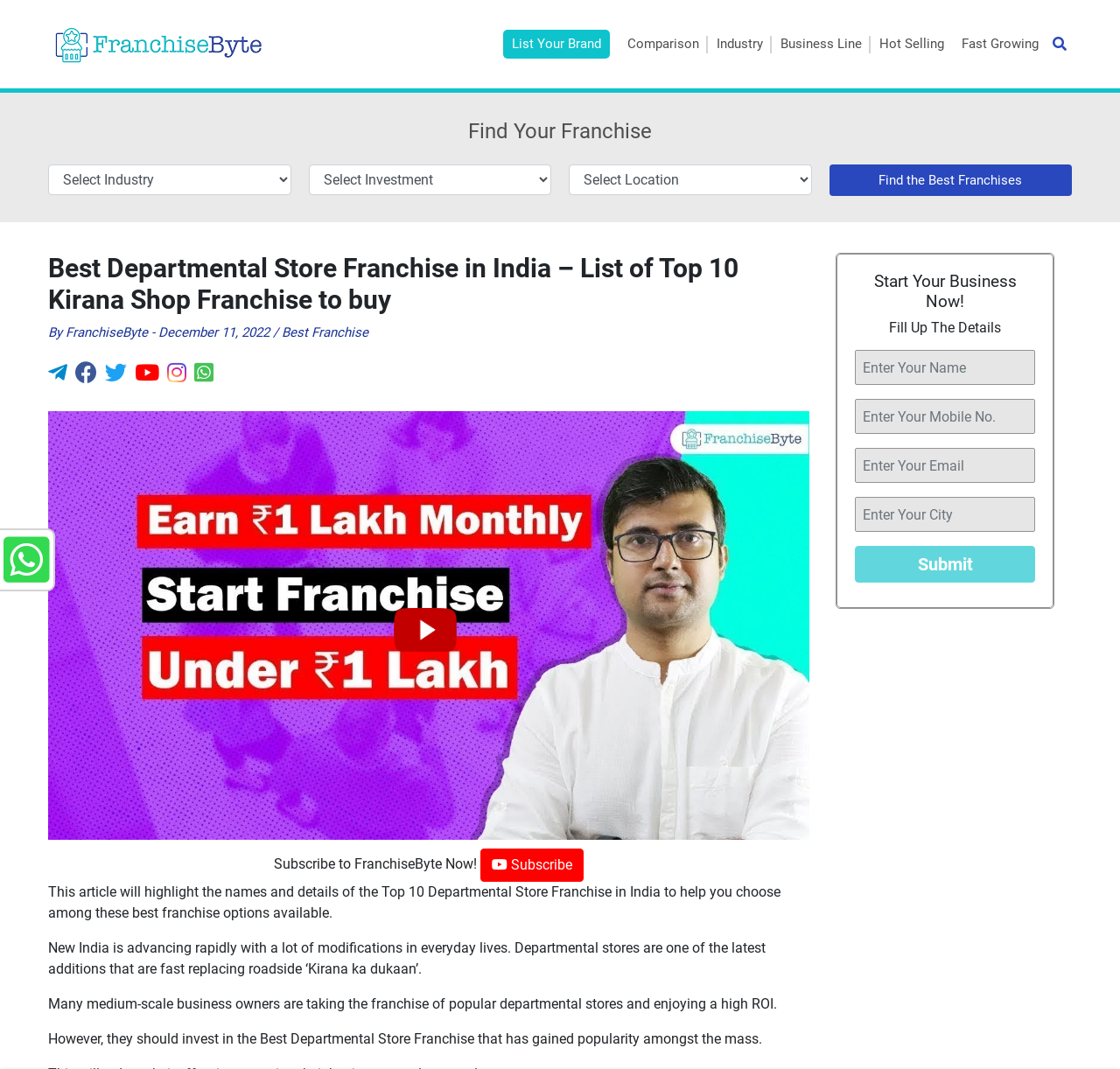Indicate the bounding box coordinates of the element that needs to be clicked to satisfy the following instruction: "Click the Find the Best Franchises button". The coordinates should be four float numbers between 0 and 1, i.e., [left, top, right, bottom].

[0.74, 0.154, 0.957, 0.184]